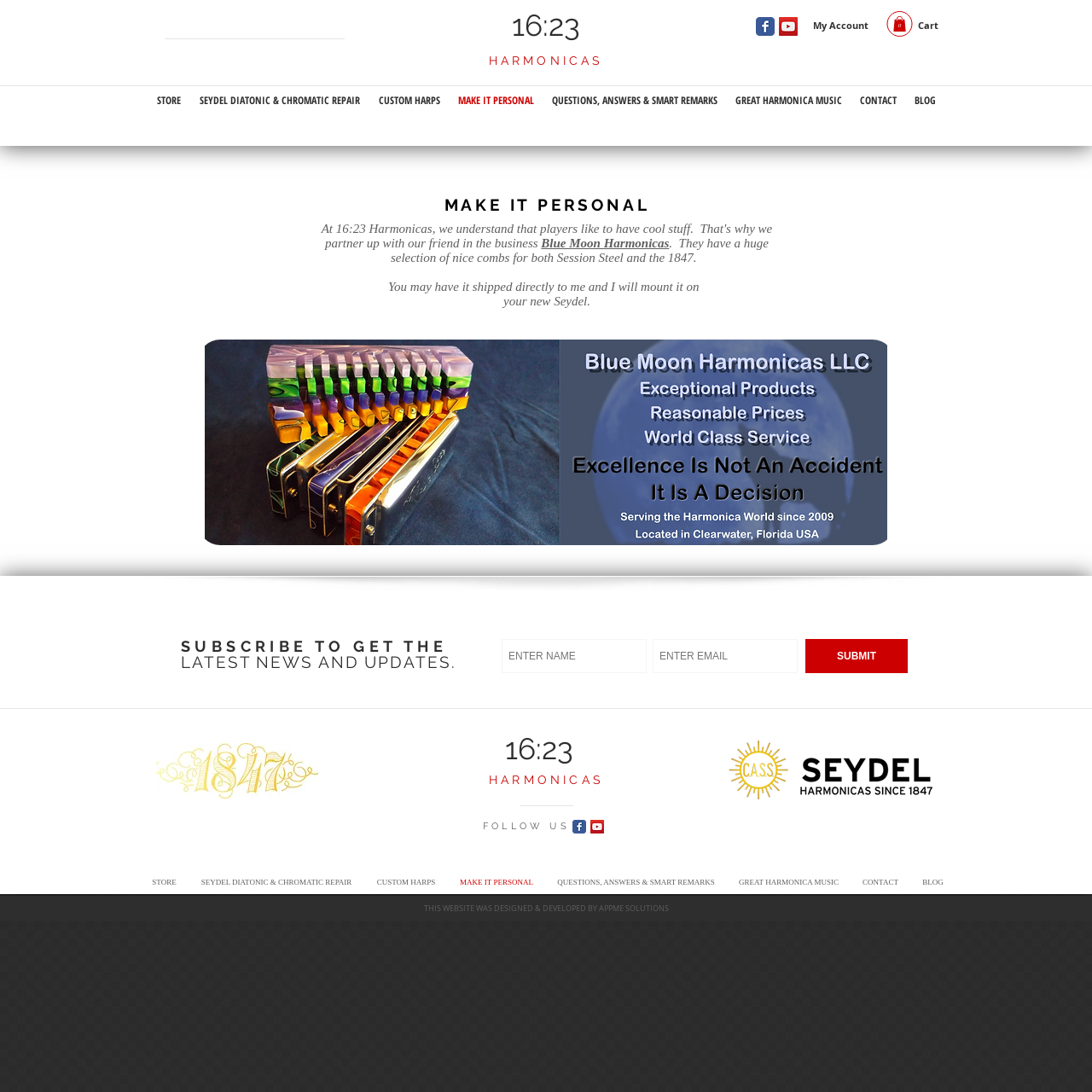Locate the bounding box of the user interface element based on this description: "CUSTOM HARPS".

[0.334, 0.797, 0.41, 0.819]